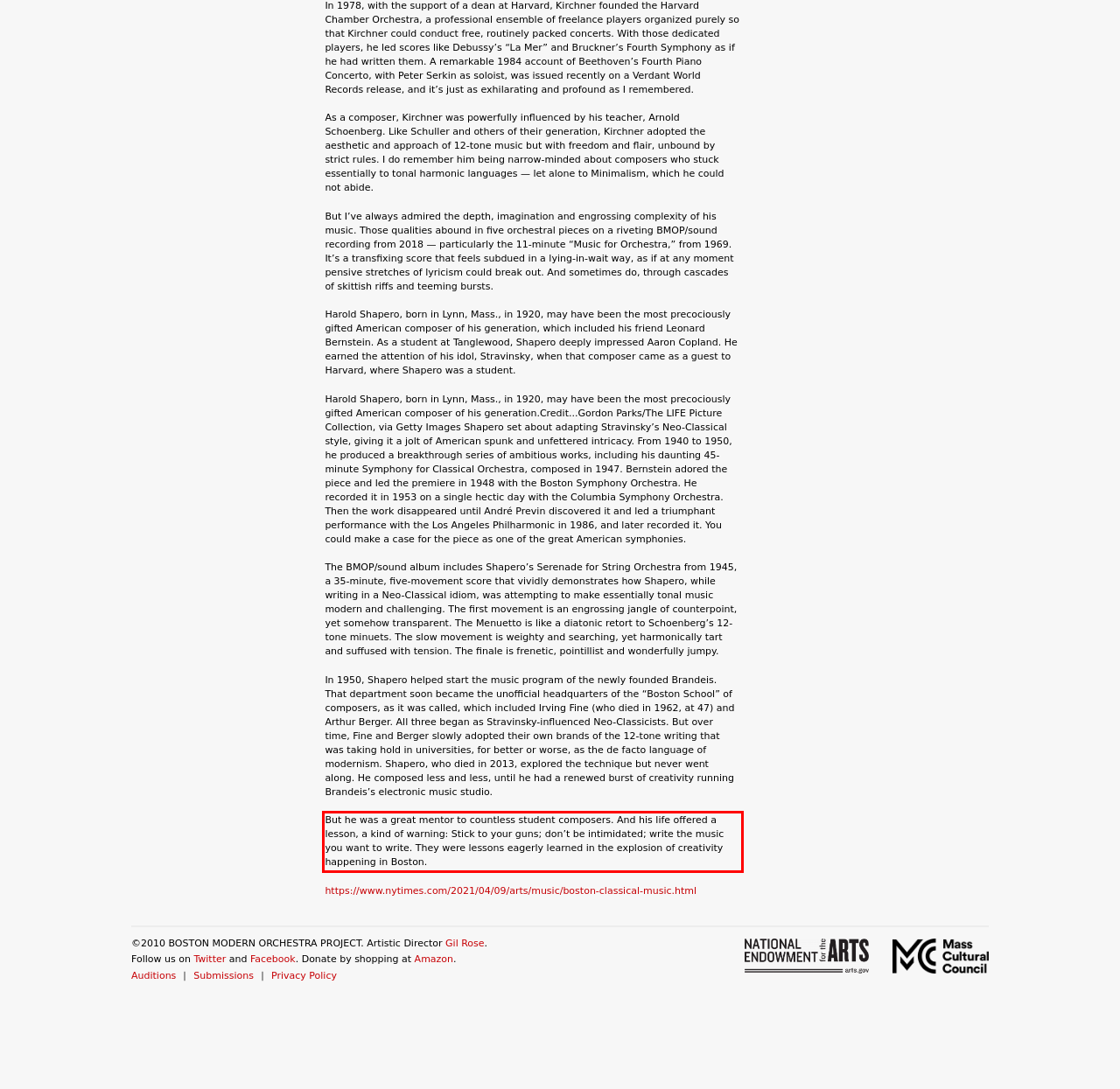Please look at the webpage screenshot and extract the text enclosed by the red bounding box.

But he was a great mentor to countless student composers. And his life offered a lesson, a kind of warning: Stick to your guns; don’t be intimidated; write the music you want to write. They were lessons eagerly learned in the explosion of creativity happening in Boston.